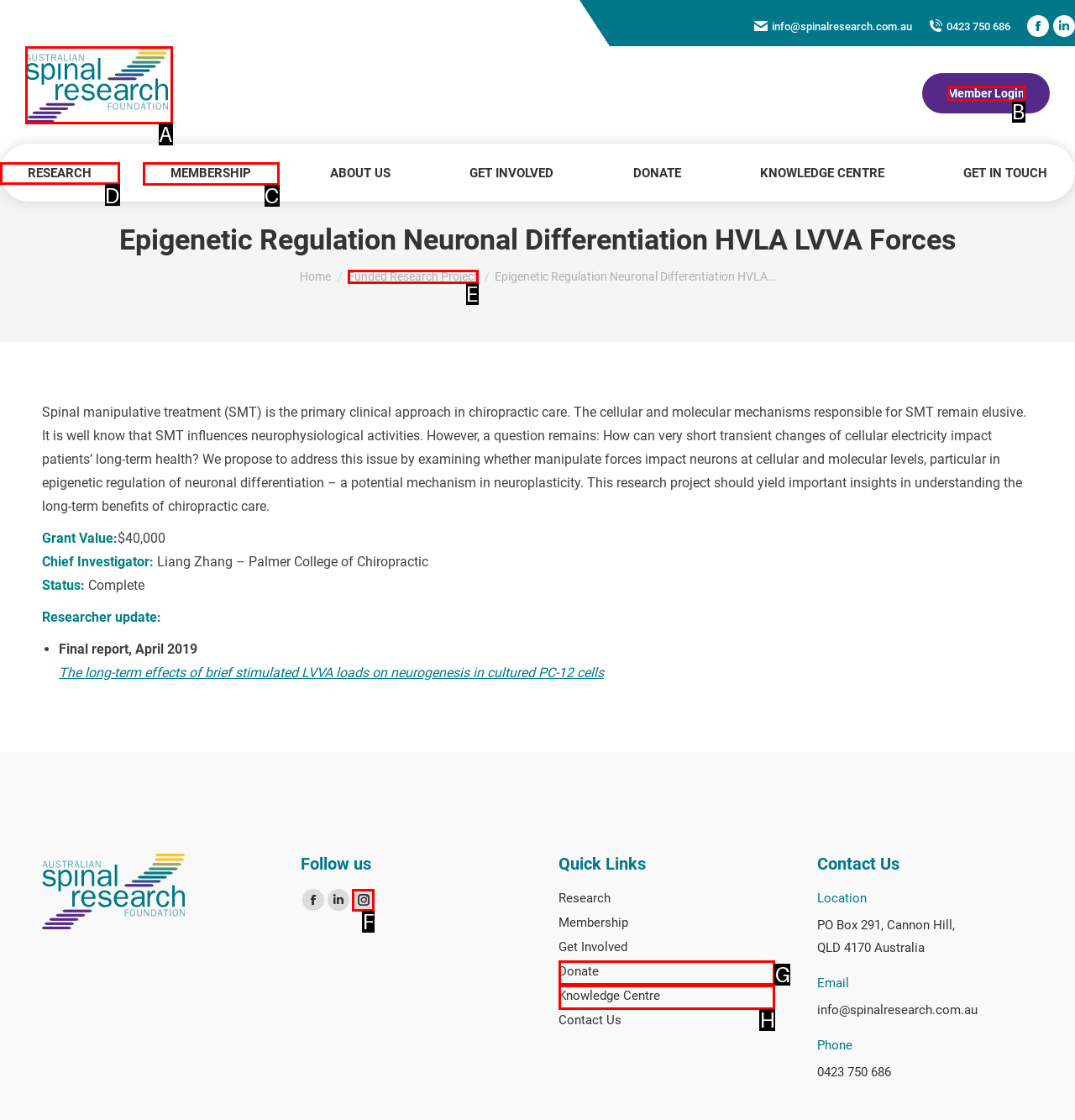Choose the HTML element that should be clicked to accomplish the task: Visit the 'RESEARCH' page. Answer with the letter of the chosen option.

D